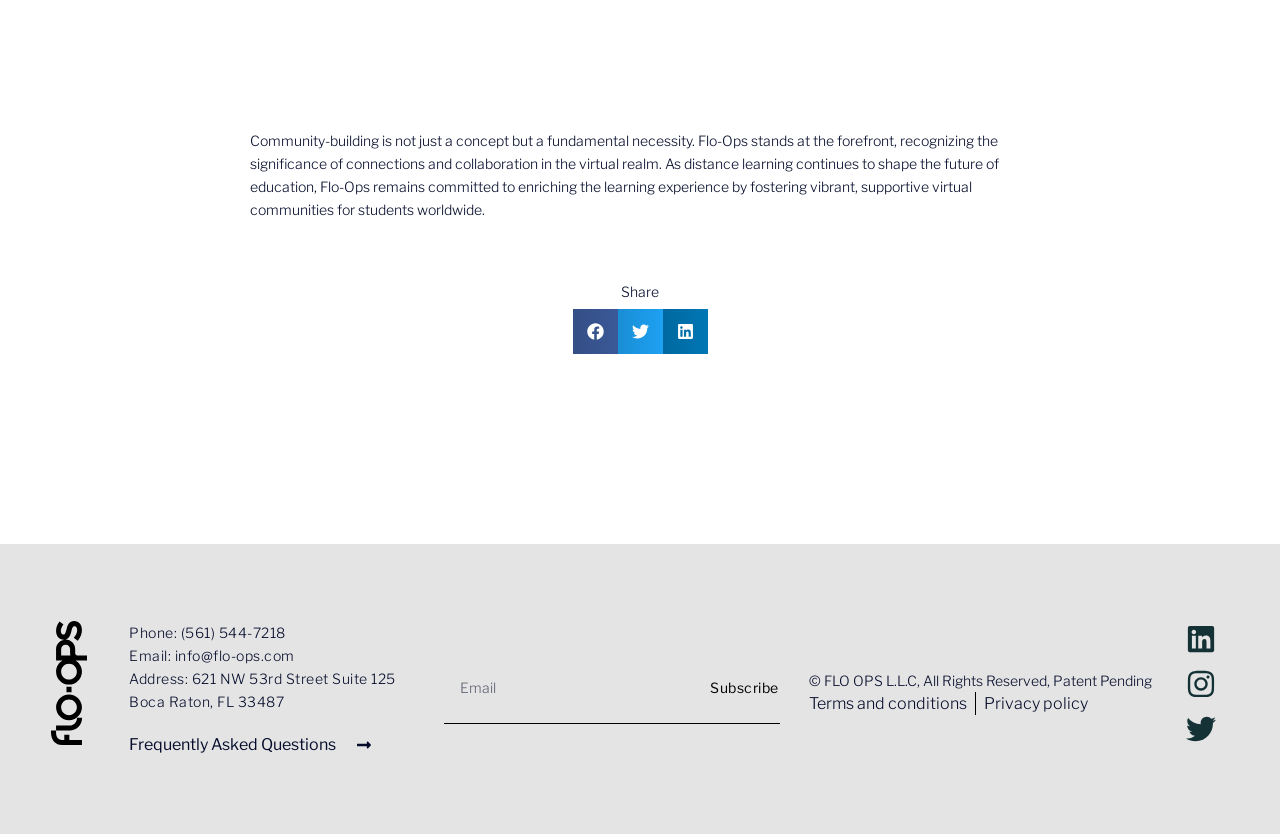Please identify the coordinates of the bounding box for the clickable region that will accomplish this instruction: "View Terms and conditions".

[0.632, 0.83, 0.756, 0.857]